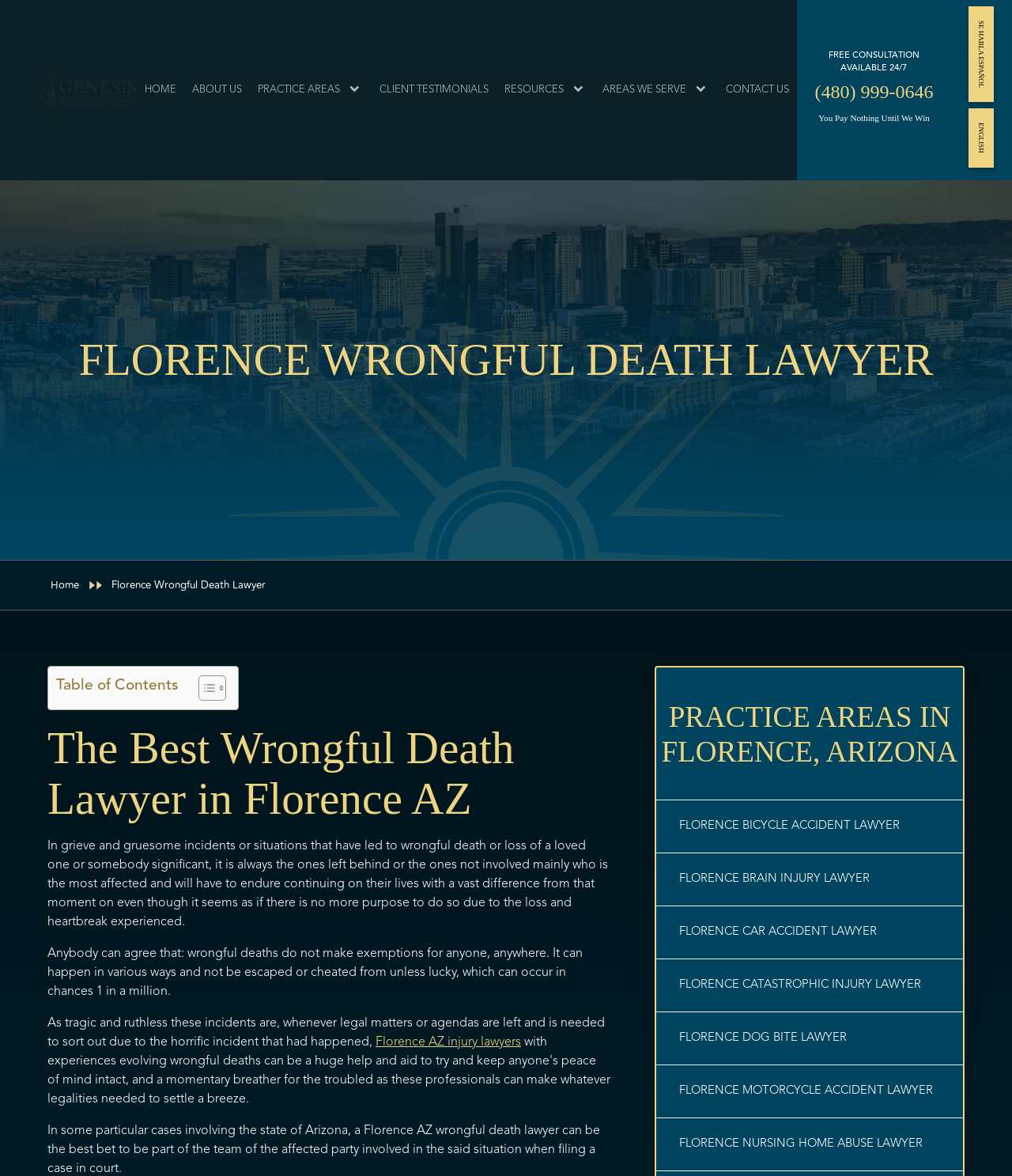Determine the bounding box coordinates of the section to be clicked to follow the instruction: "Click Toggle Table of Content". The coordinates should be given as four float numbers between 0 and 1, formatted as [left, top, right, bottom].

[0.184, 0.573, 0.22, 0.596]